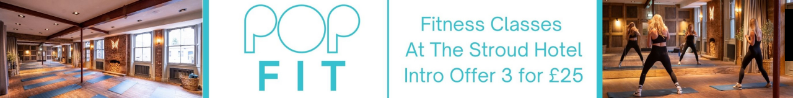Describe all the elements in the image extensively.

The image features an advertisement for "POP Fit," highlighting fitness classes available at The Stroud Hotel. The layout prominently displays the POP Fit logo in a modern font, set against a light blue backdrop. Accompanying this logo, the text promotes a special introductory offer: "3 for £25." On the right side of the image, there is a vibrant photograph showing a group of individuals energetically participating in a fitness class, clearly showcasing the welcoming atmosphere and engaging environment that POP Fit aims to provide. The overall design is inviting and encourages viewers to consider joining the fitness community at The Stroud Hotel.